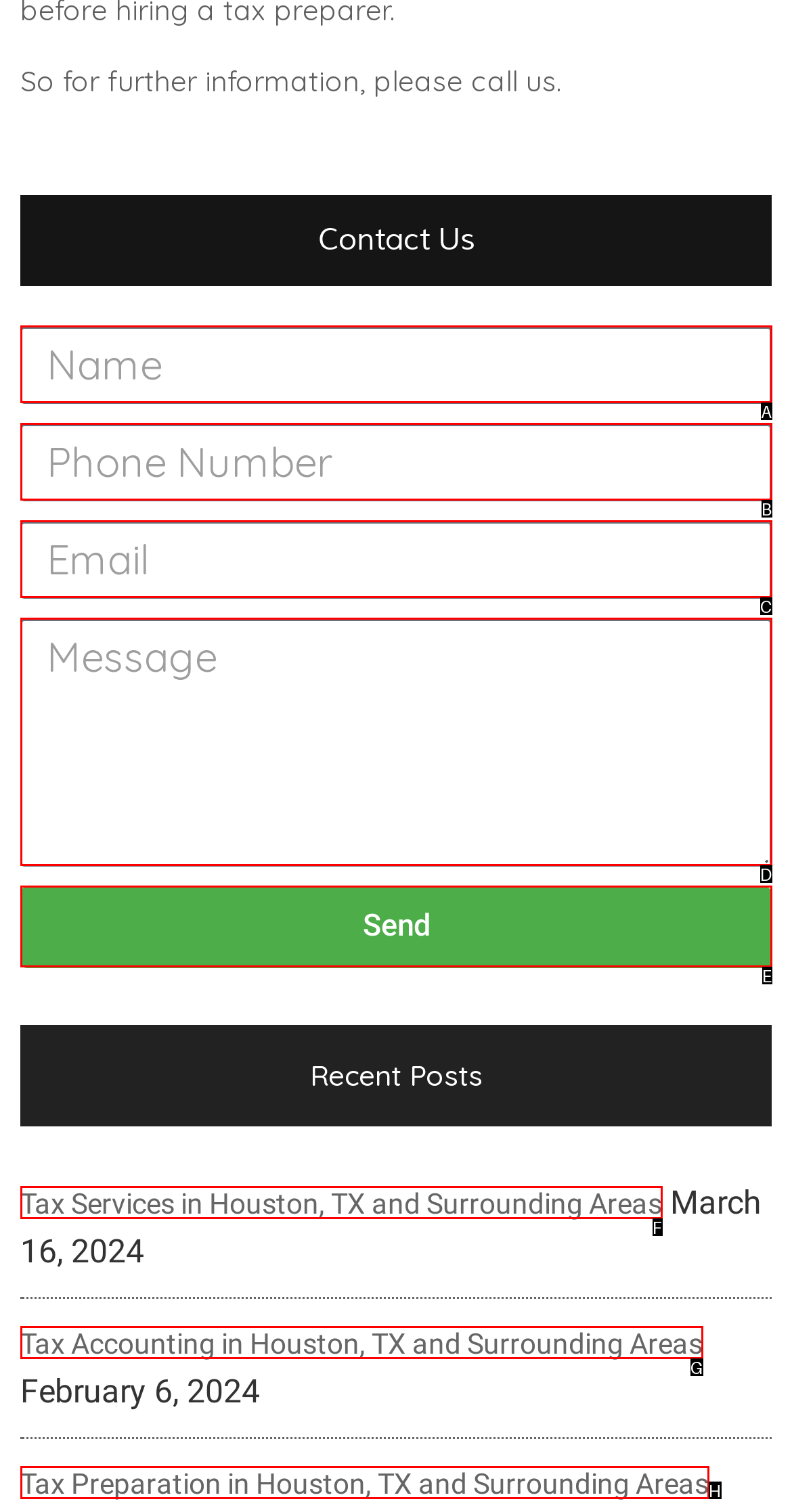Find the HTML element that corresponds to the description: parent_node: Name name="form_fields[name]" placeholder="Name". Indicate your selection by the letter of the appropriate option.

A